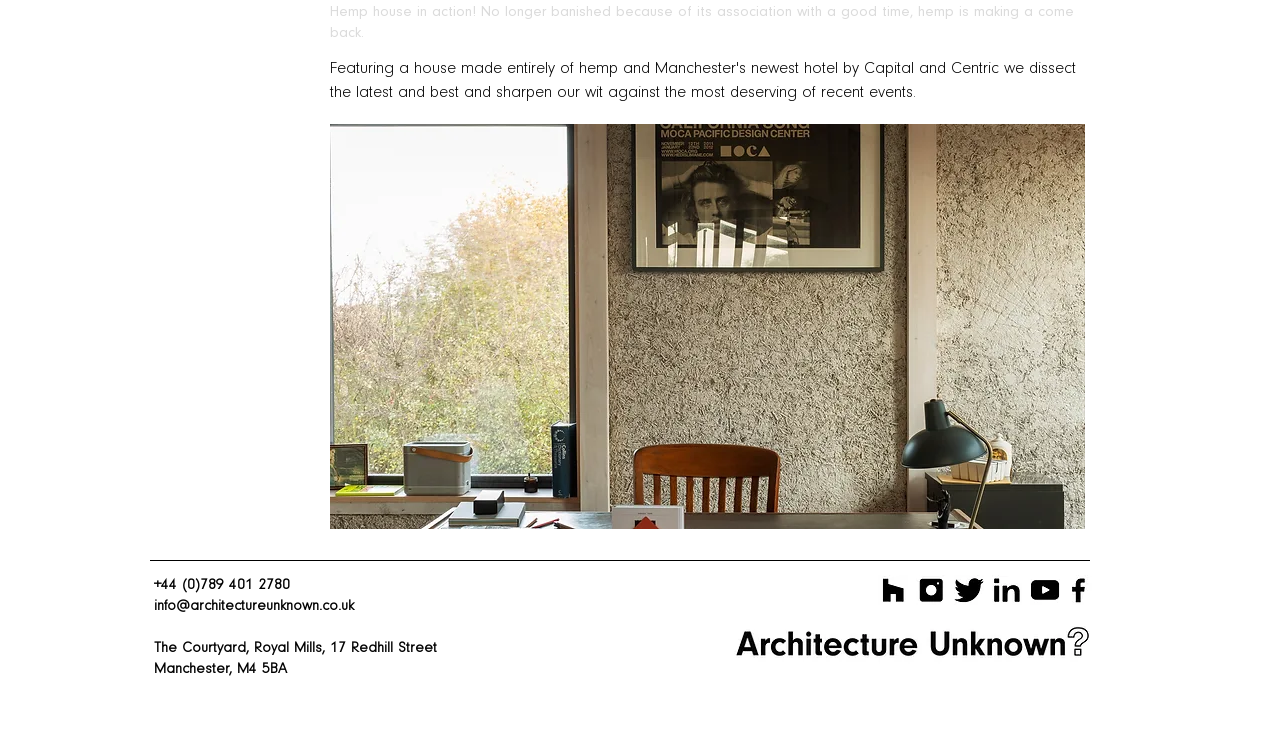Please locate the bounding box coordinates of the element that should be clicked to achieve the given instruction: "Click the 'Join for Free' button".

None